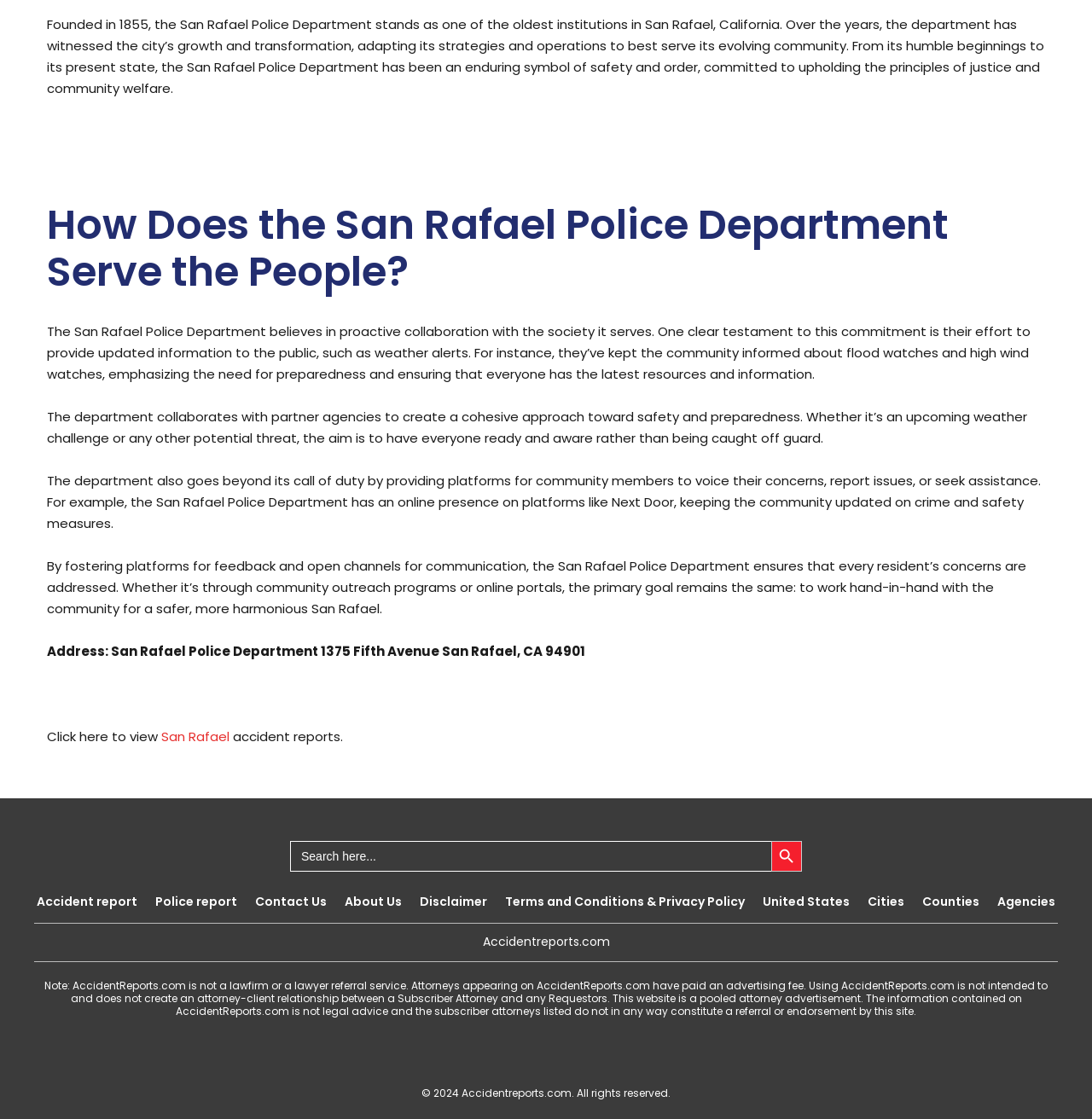Using the provided element description: "Disclaimer", identify the bounding box coordinates. The coordinates should be four floats between 0 and 1 in the order [left, top, right, bottom].

[0.384, 0.798, 0.446, 0.813]